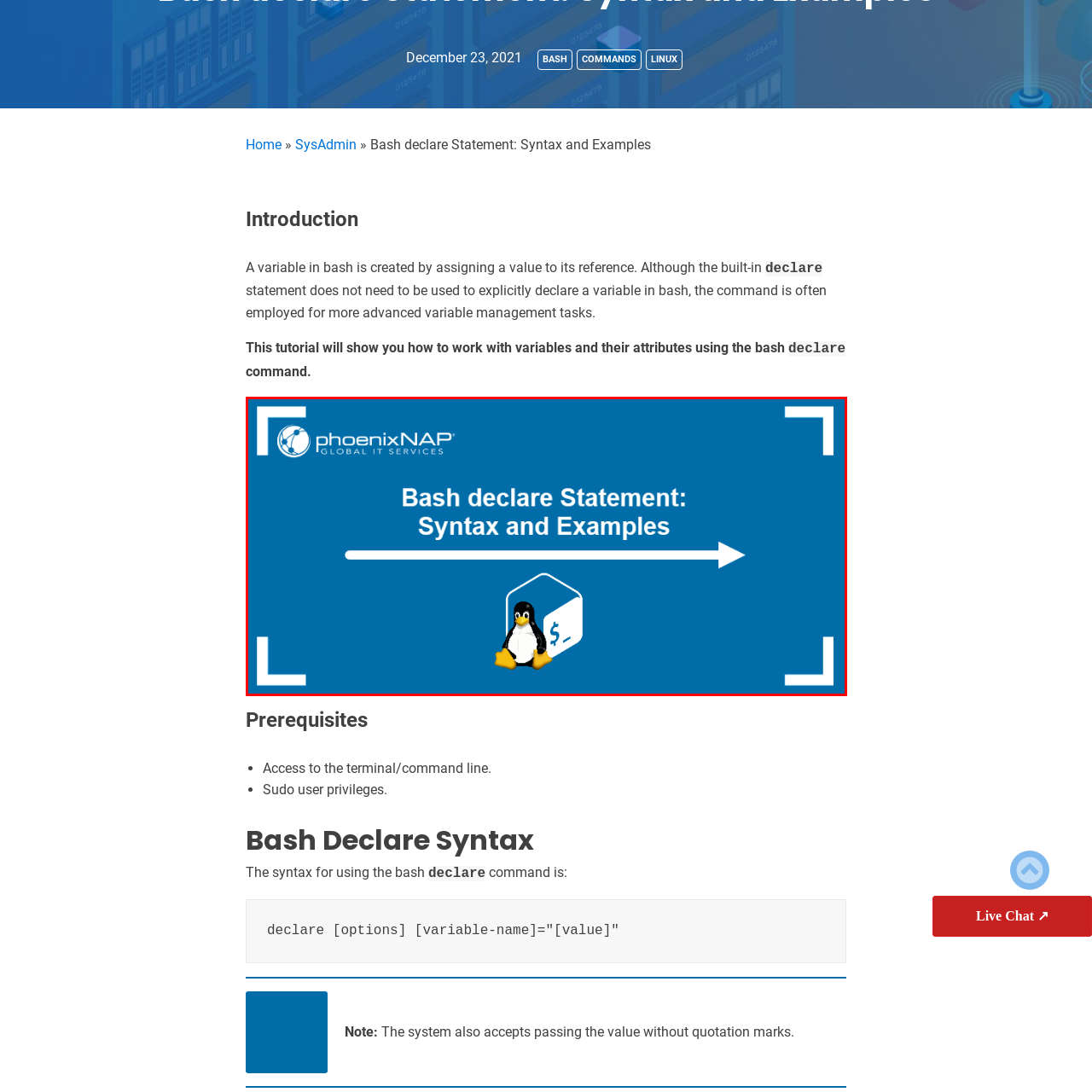Thoroughly describe the scene captured inside the red-bordered section of the image.

The image features a vibrant blue background with the title "Bash declare Statement: Syntax and Examples" prominently displayed in white text, making it easily readable. The title is accompanied by a stylized graphic of a penguin, representing the Linux operating system, next to an illustration of a command-line prompt symbol, indicating a focus on programming and scripting in Bash. An arrow pointing to the right suggests progression or transition, reinforcing the idea that the content will guide users through the syntax and applications of the Bash declare statement. The logo of phoenixNAP, a global IT services provider, appears in the top left corner, adding a professional touch to the design. This image serves as an educational introduction to Bash scripting for users seeking to enhance their command line skills.